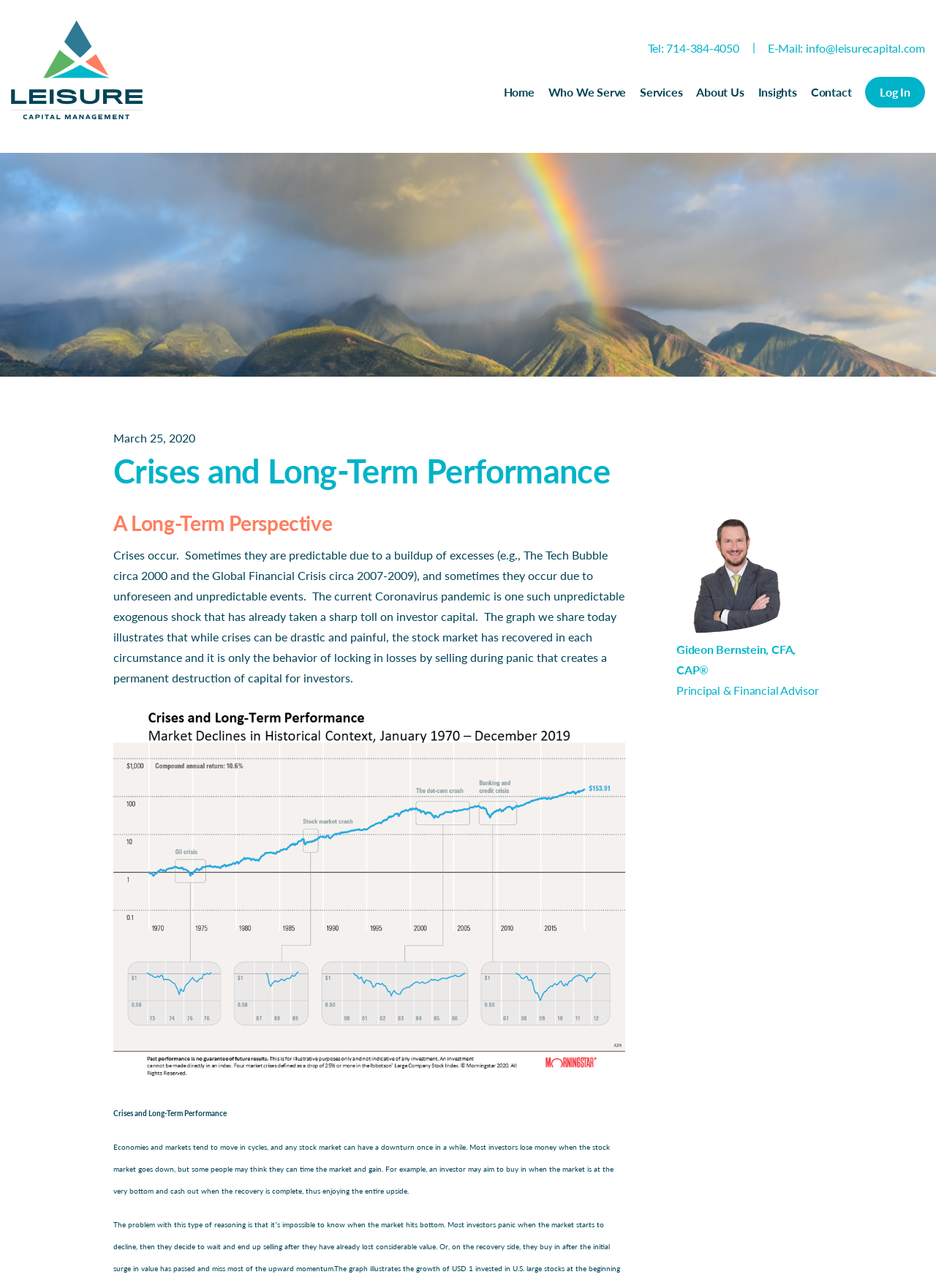Provide the bounding box coordinates, formatted as (top-left x, top-left y, bottom-right x, bottom-right y), with all values being floating point numbers between 0 and 1. Identify the bounding box of the UI element that matches the description: Contact

[0.866, 0.064, 0.91, 0.08]